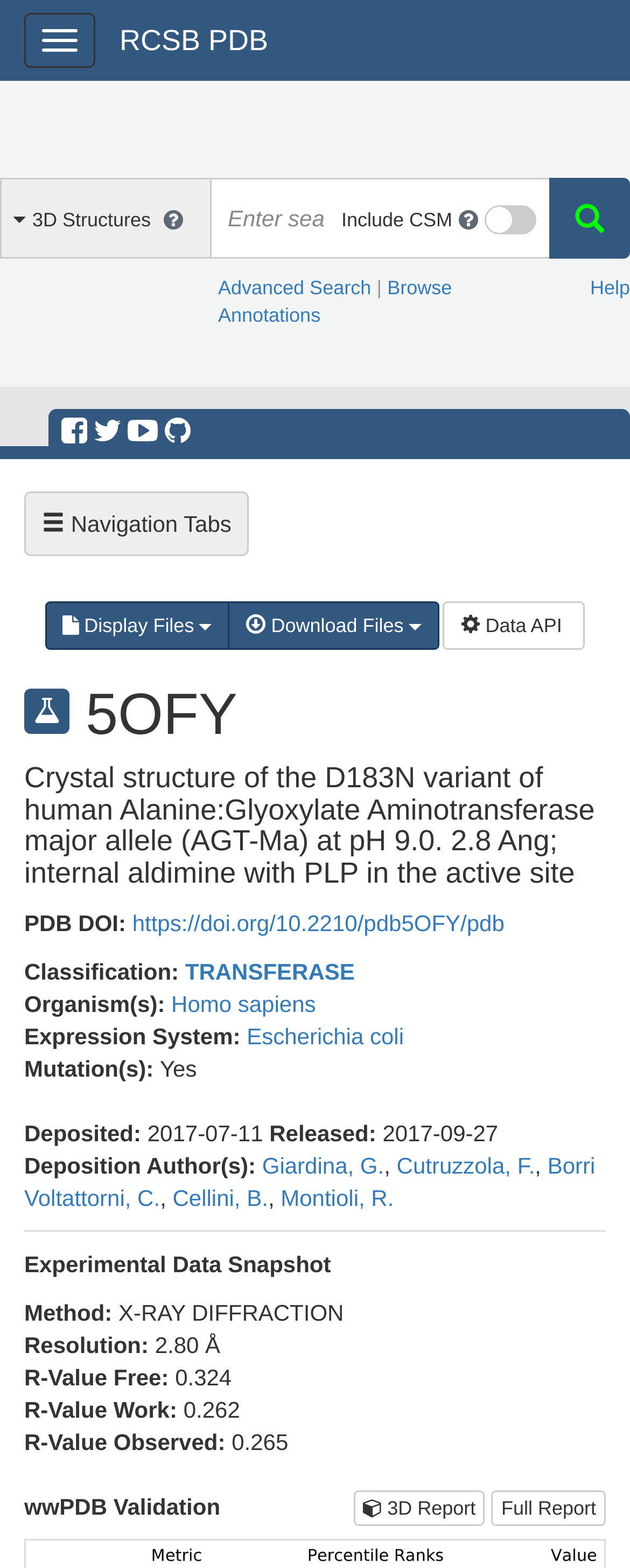Provide the bounding box coordinates of the section that needs to be clicked to accomplish the following instruction: "Toggle navigation."

[0.038, 0.008, 0.151, 0.043]